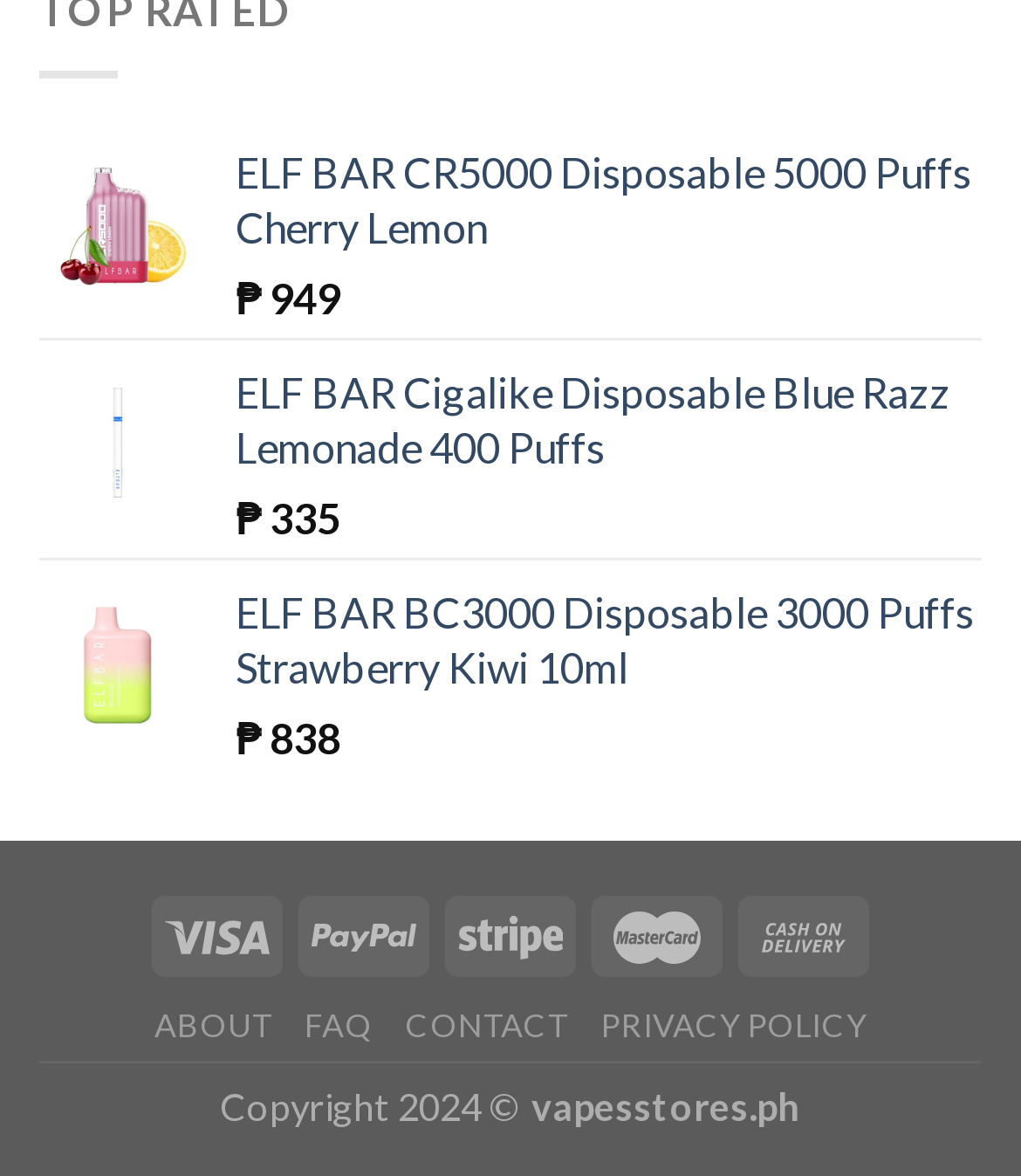Given the webpage screenshot and the description, determine the bounding box coordinates (top-left x, top-left y, bottom-right x, bottom-right y) that define the location of the UI element matching this description: ABOUT

[0.151, 0.856, 0.267, 0.89]